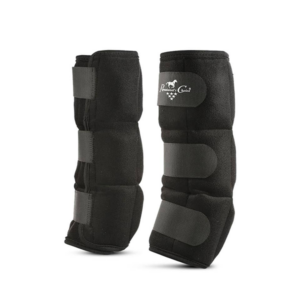Illustrate the scene in the image with a detailed description.

The image features a pair of Professional's Choice Ice Boots designed for equine ice therapy. These boots are constructed to provide effective cooling and compression for a horse's legs, promoting recovery and reducing inflammation. With a sleek black exterior, they are equipped with adjustable straps for a secure and comfortable fit, ensuring ease of use without the need for additional ice or inserts. Ideal for both front and hind legs, these boots are a practical option for horse owners looking to enhance their horse's wellness routine, making them a valuable accessory in any equestrian's toolkit.